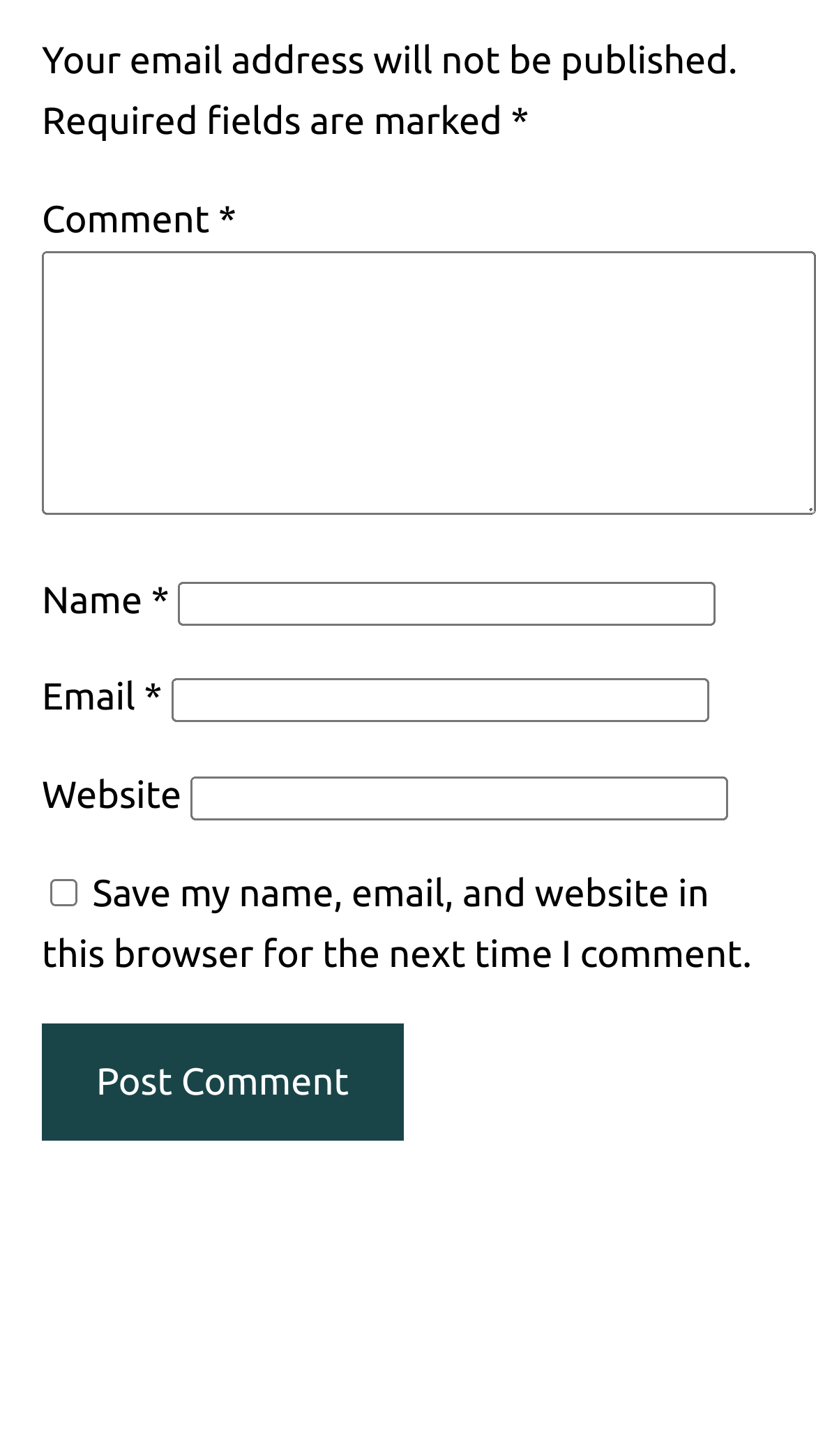Answer this question in one word or a short phrase: What is the button at the bottom of the page for?

Post Comment